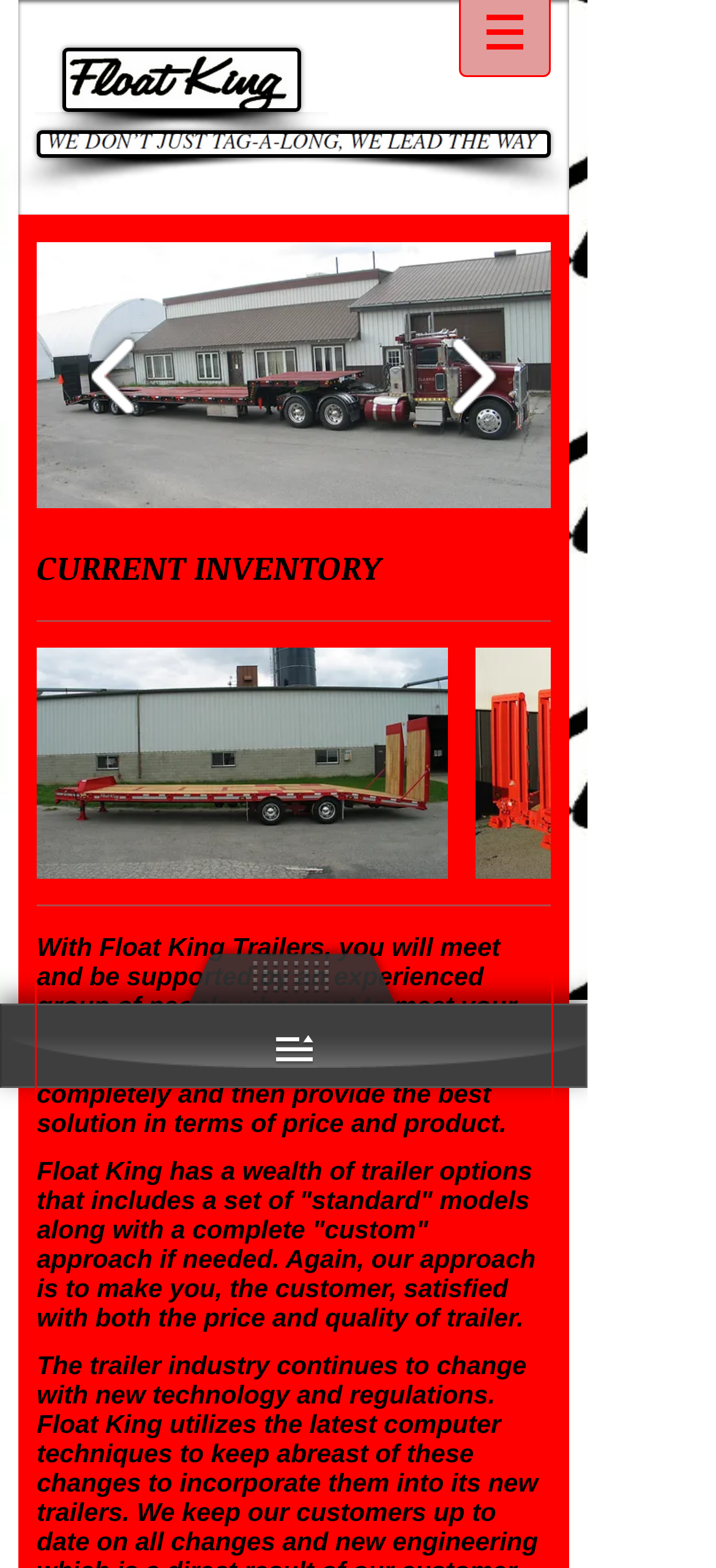The screenshot provided shows a webpage with a red bounding box. Apply OCR to the text within this red bounding box and provide the extracted content.

With Float King Trailers, you will meet and be supported by an experienced group of people who want to meet your special trailer needs. Their approach is to understand your trailer requirements completely and then provide the best solution in terms of price and product.